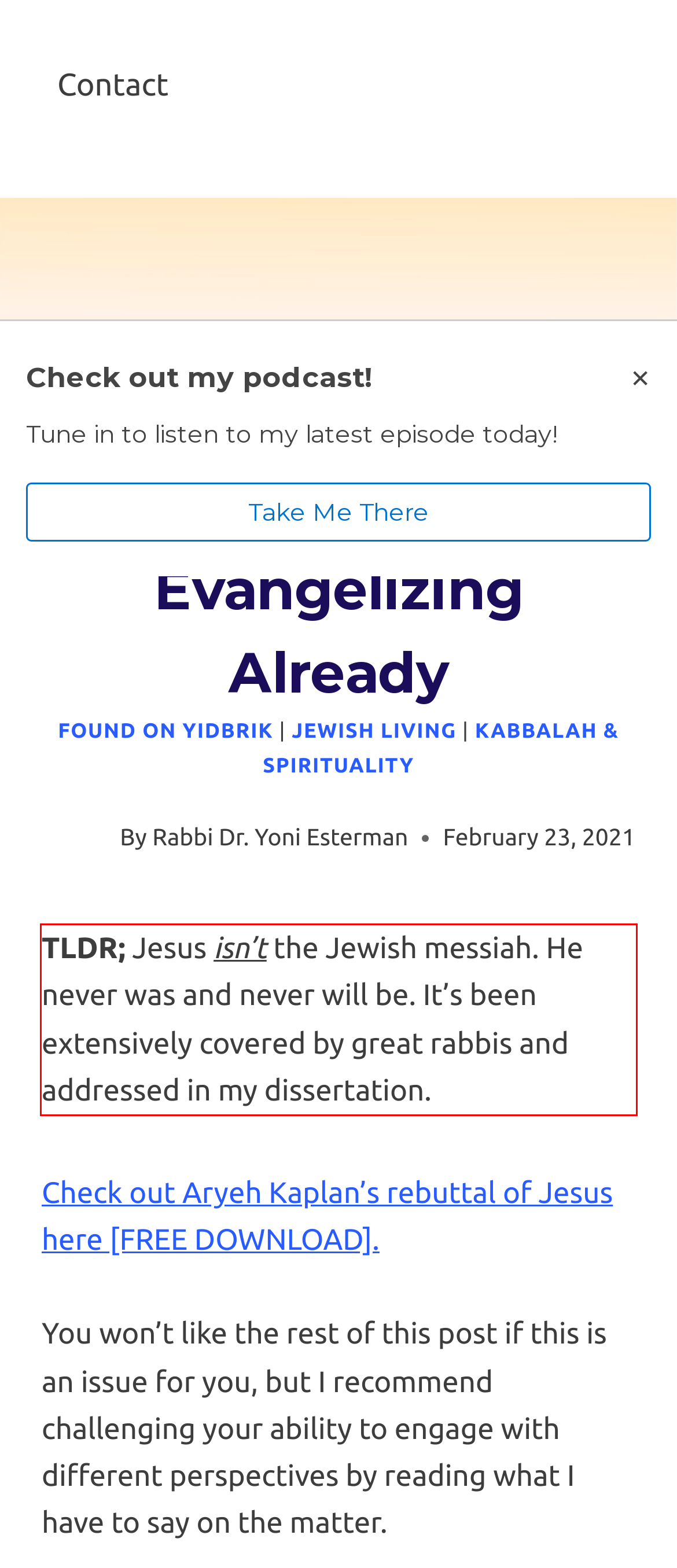Please perform OCR on the text within the red rectangle in the webpage screenshot and return the text content.

TLDR; Jesus isn’t the Jewish messiah. He never was and never will be. It’s been extensively covered by great rabbis and addressed in my dissertation.